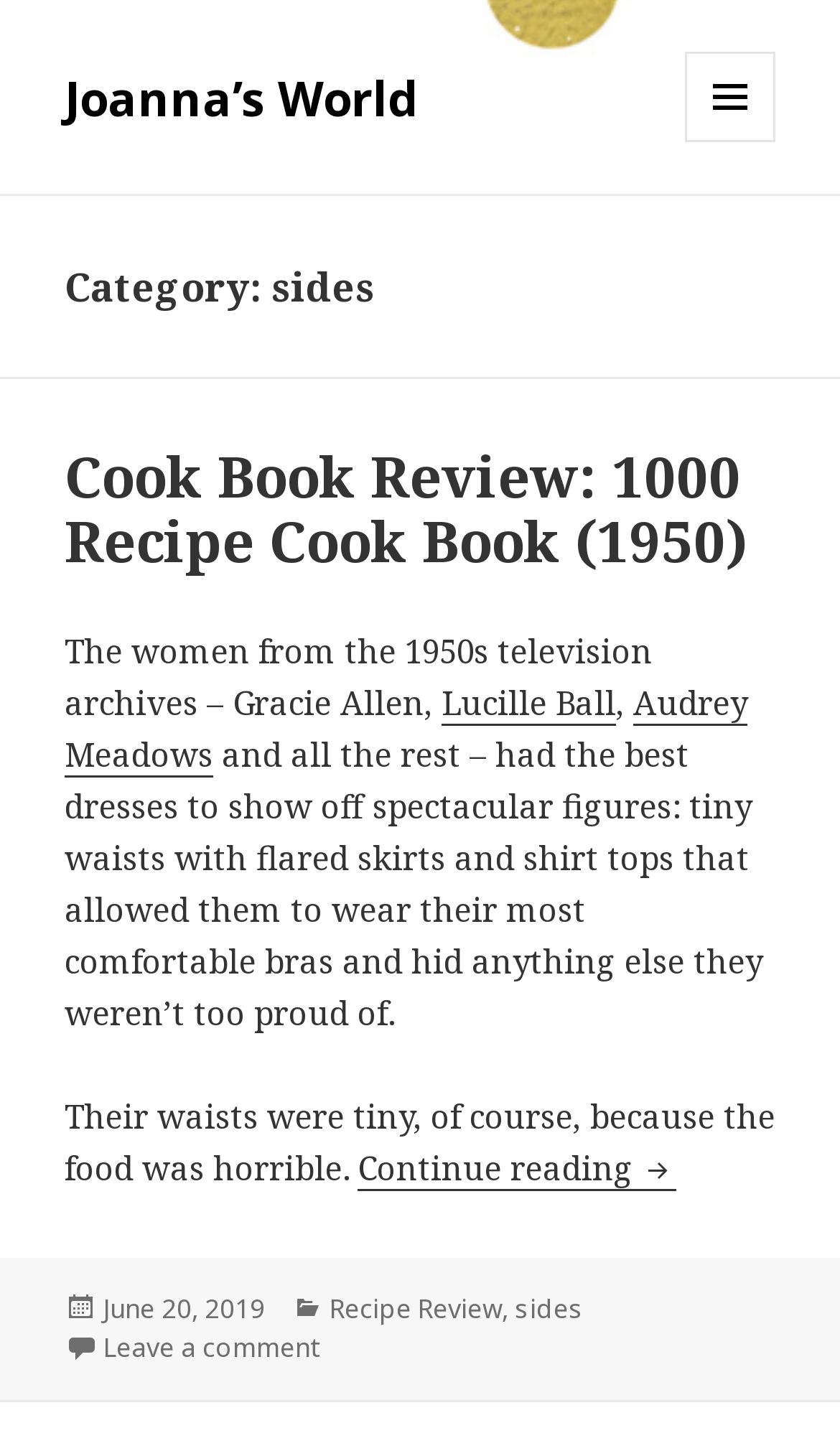Given the element description Joanna’s World, specify the bounding box coordinates of the corresponding UI element in the format (top-left x, top-left y, bottom-right x, bottom-right y). All values must be between 0 and 1.

[0.077, 0.045, 0.497, 0.089]